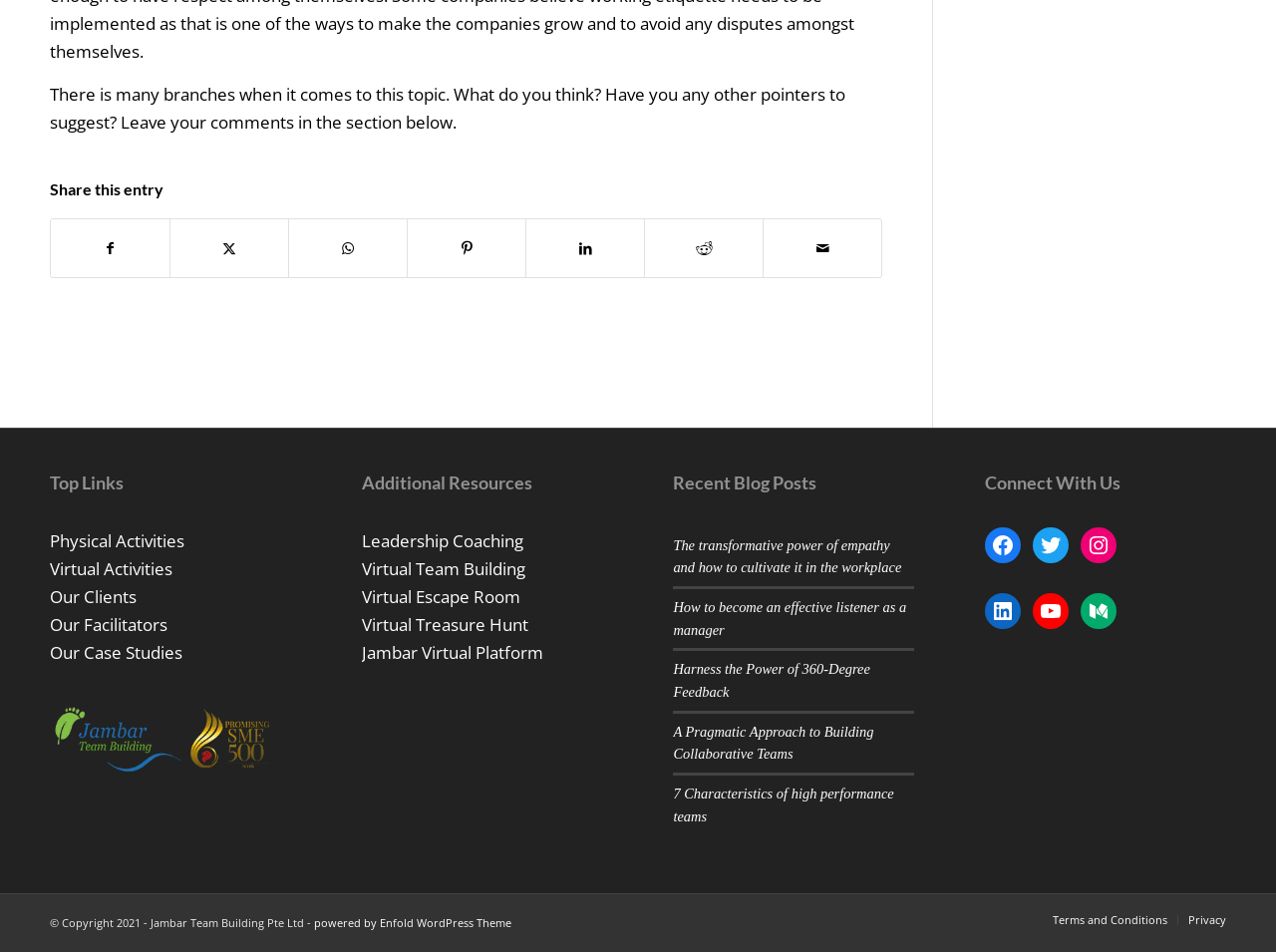How many social media platforms are listed?
Provide a concise answer using a single word or phrase based on the image.

6